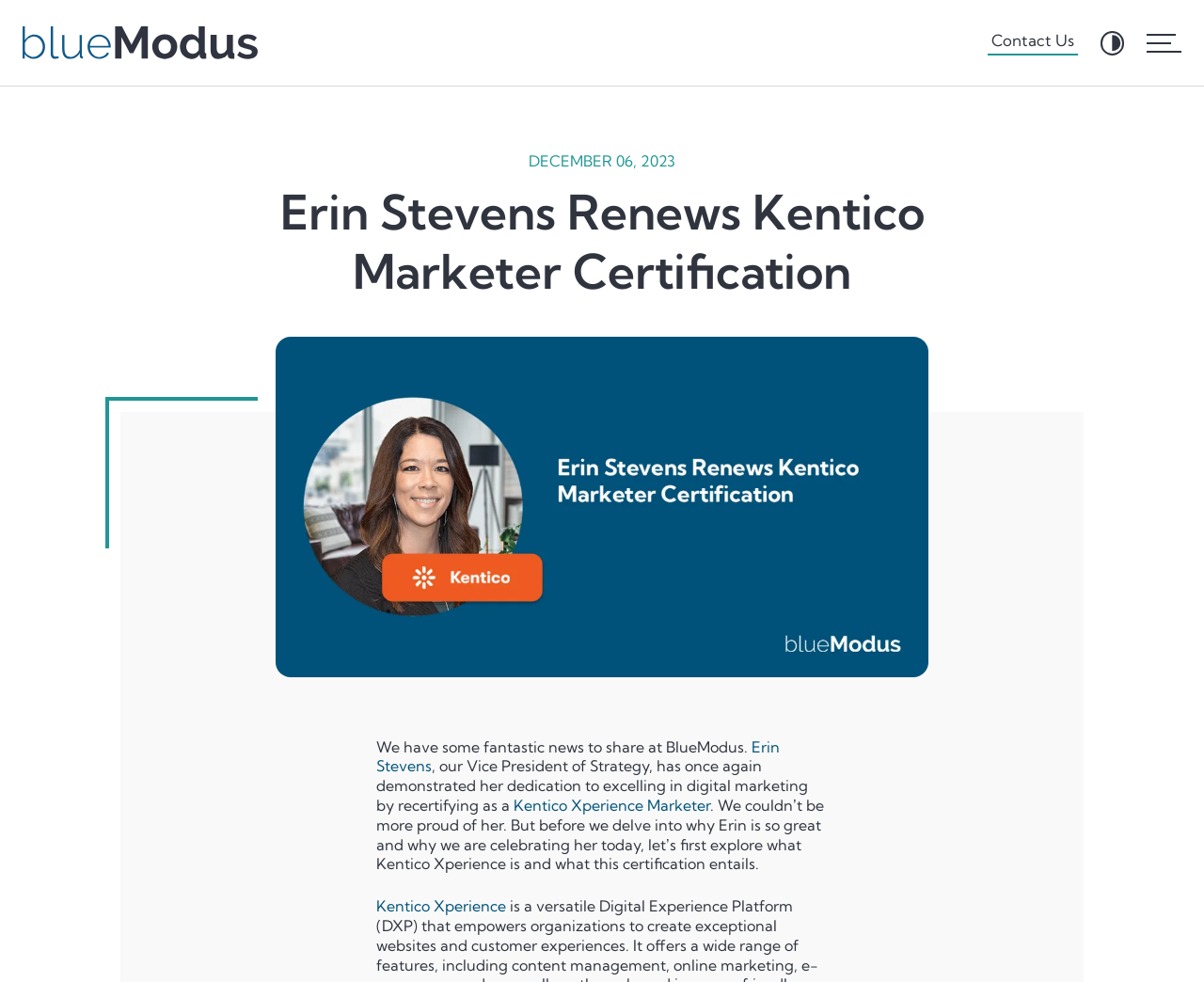Respond with a single word or phrase:
What is the date mentioned in the article?

DECEMBER 06, 2023